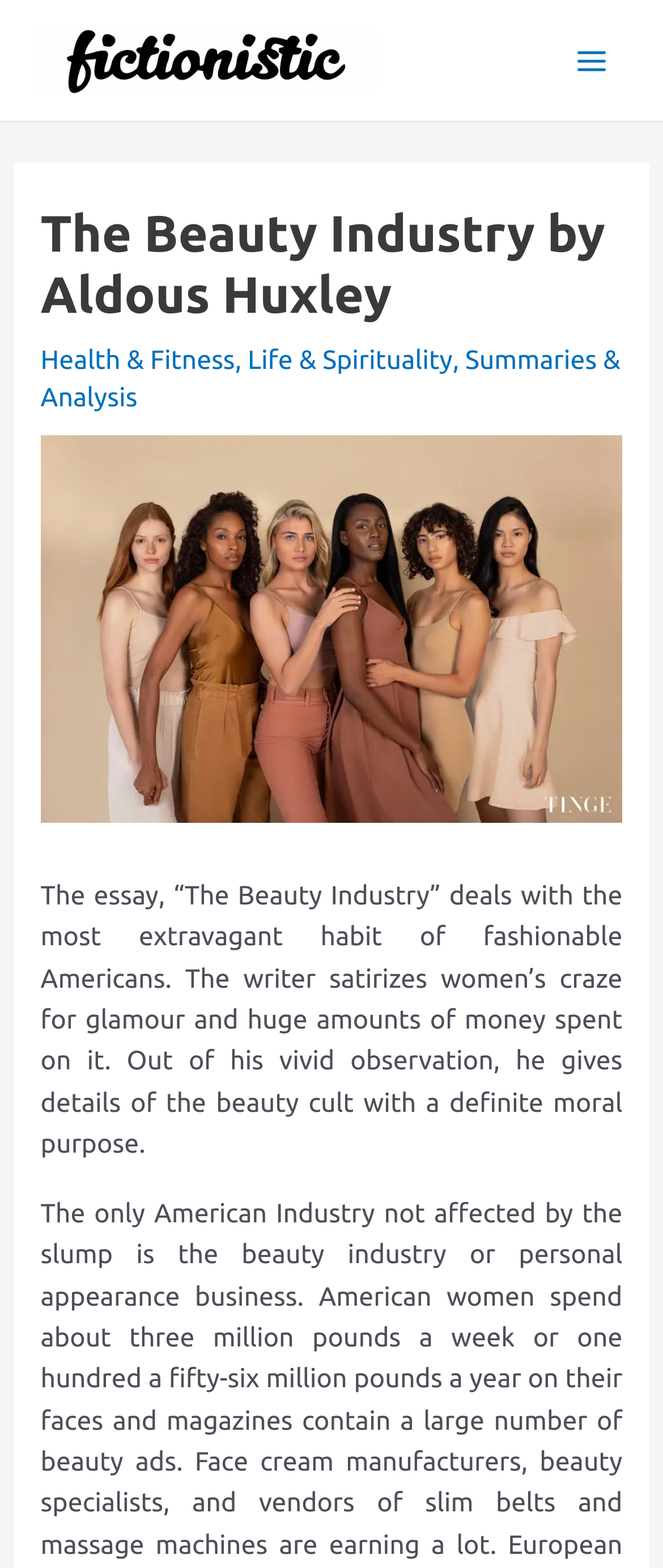Provide your answer in one word or a succinct phrase for the question: 
Who is the author of the essay?

Aldous Huxley